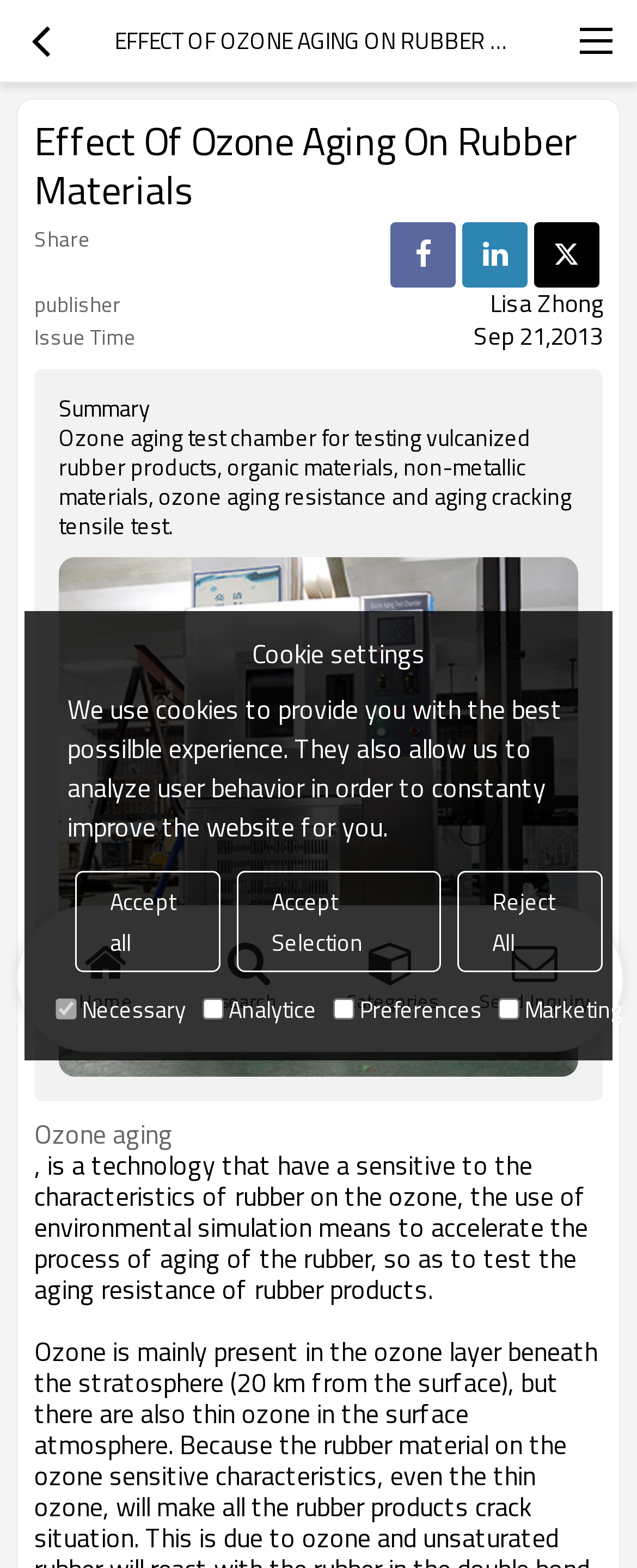What is the function of the button with the '' icon?
Give a detailed explanation using the information visible in the image.

The webpage provides a description list that includes a button with the '' icon, which is labeled as 'Share'. Therefore, the function of this button is to share the webpage content.